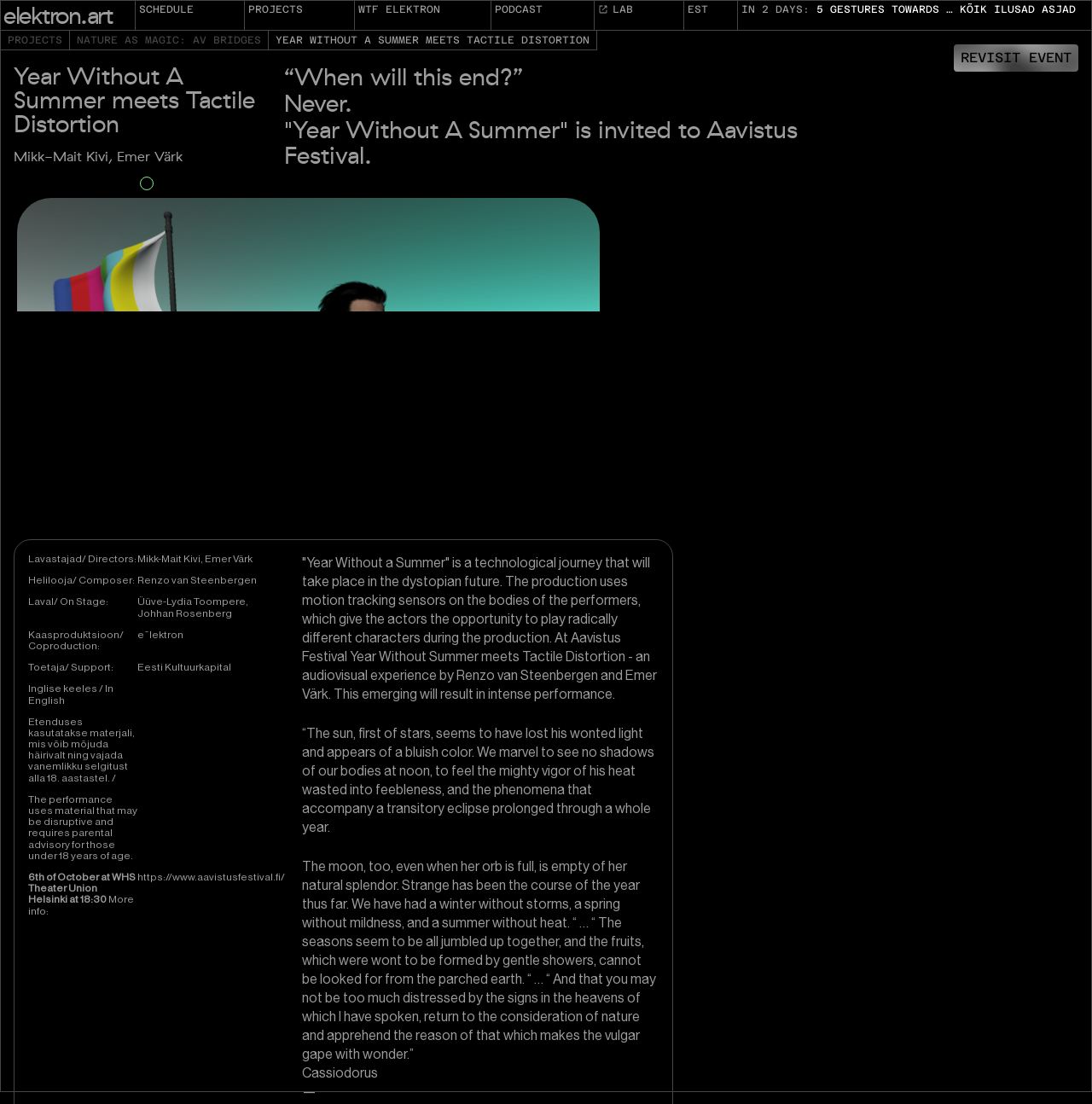Please specify the bounding box coordinates of the element that should be clicked to execute the given instruction: 'Learn more about Aavistus Festival'. Ensure the coordinates are four float numbers between 0 and 1, expressed as [left, top, right, bottom].

[0.126, 0.789, 0.261, 0.8]